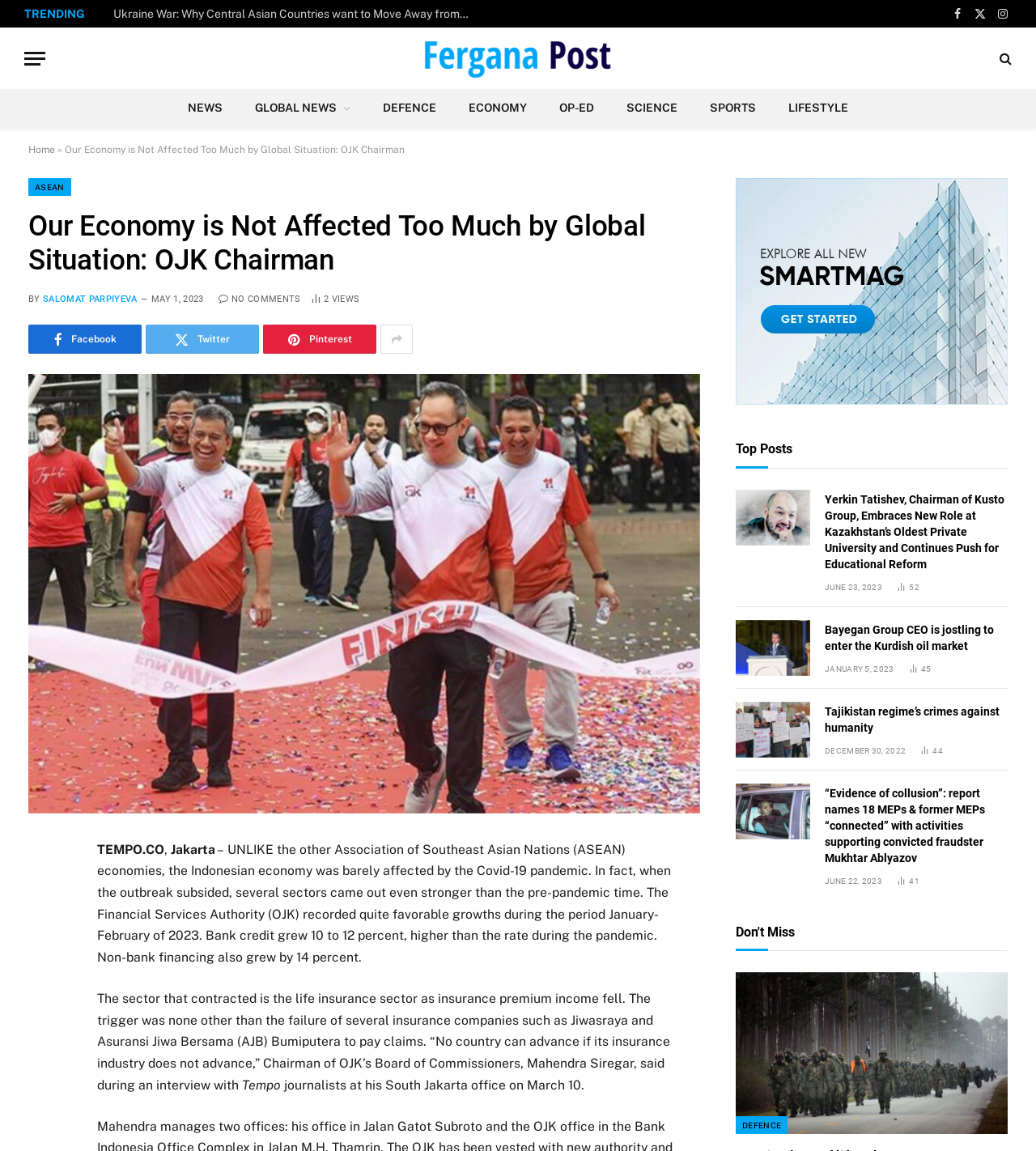Can you specify the bounding box coordinates for the region that should be clicked to fulfill this instruction: "Click on the 'Post comment' button".

None